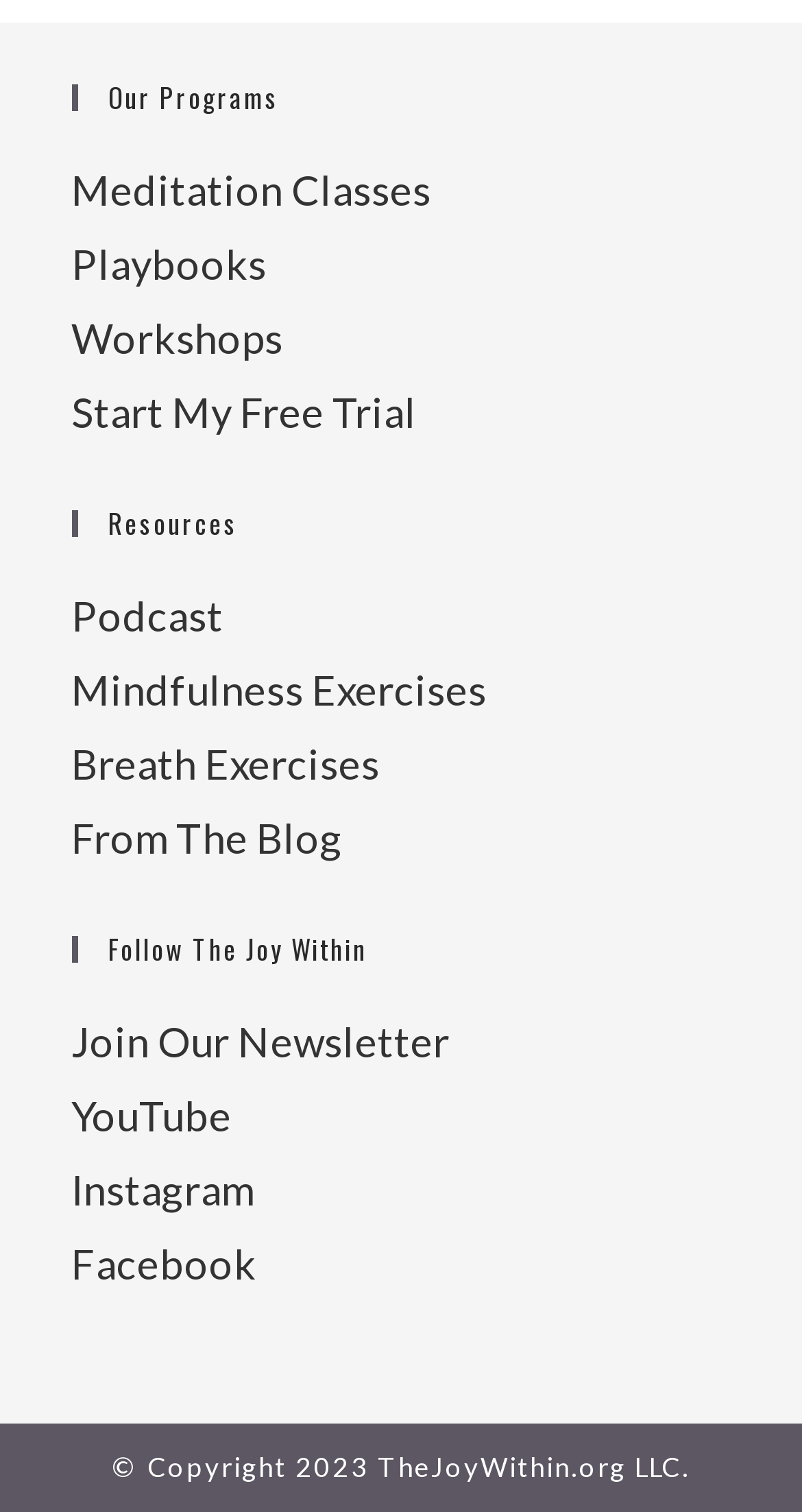Locate the bounding box coordinates of the clickable element to fulfill the following instruction: "Explore Workshops". Provide the coordinates as four float numbers between 0 and 1 in the format [left, top, right, bottom].

[0.088, 0.207, 0.353, 0.24]